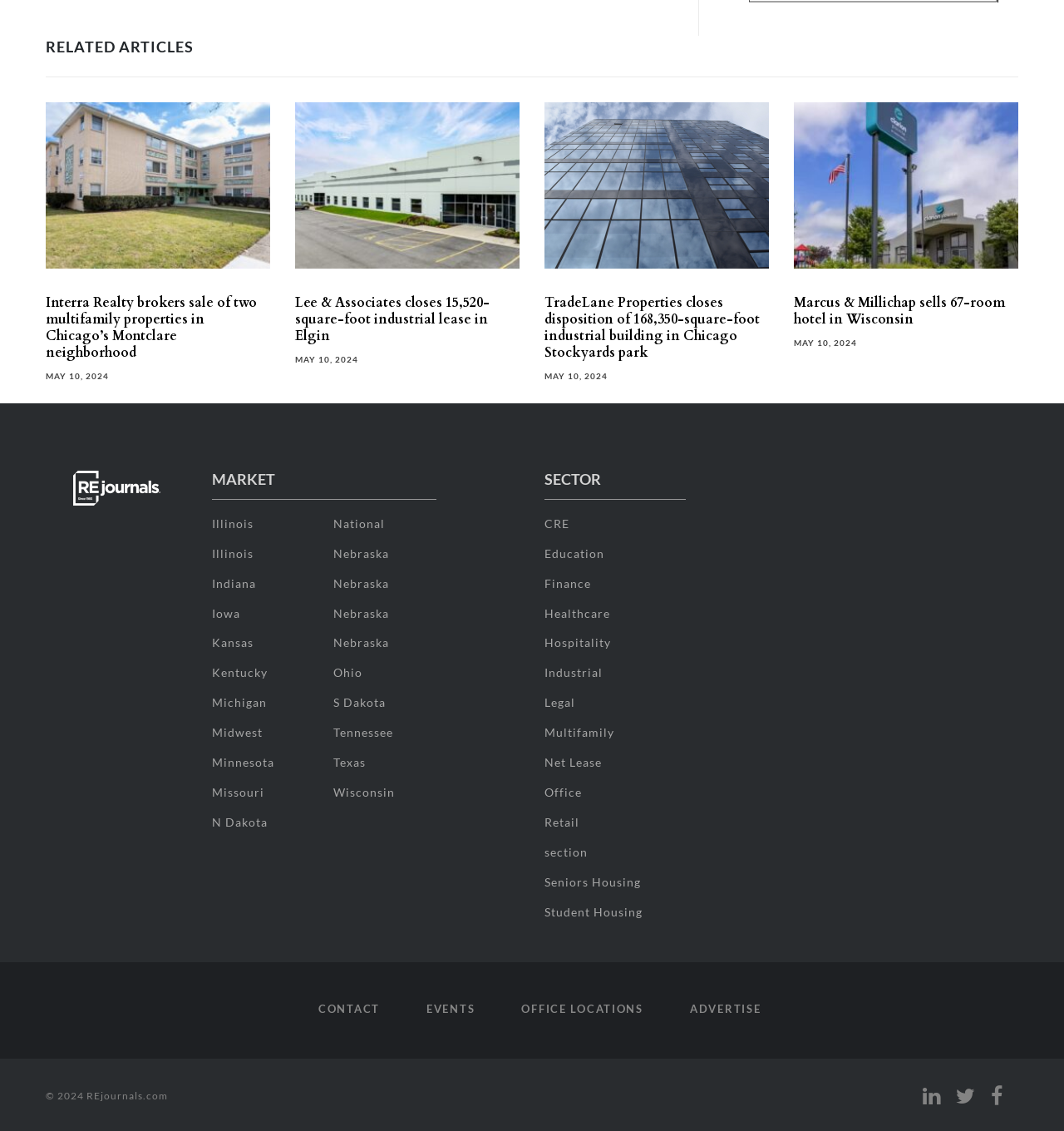Show the bounding box coordinates for the element that needs to be clicked to execute the following instruction: "Contact REJournals". Provide the coordinates in the form of four float numbers between 0 and 1, i.e., [left, top, right, bottom].

[0.299, 0.882, 0.357, 0.903]